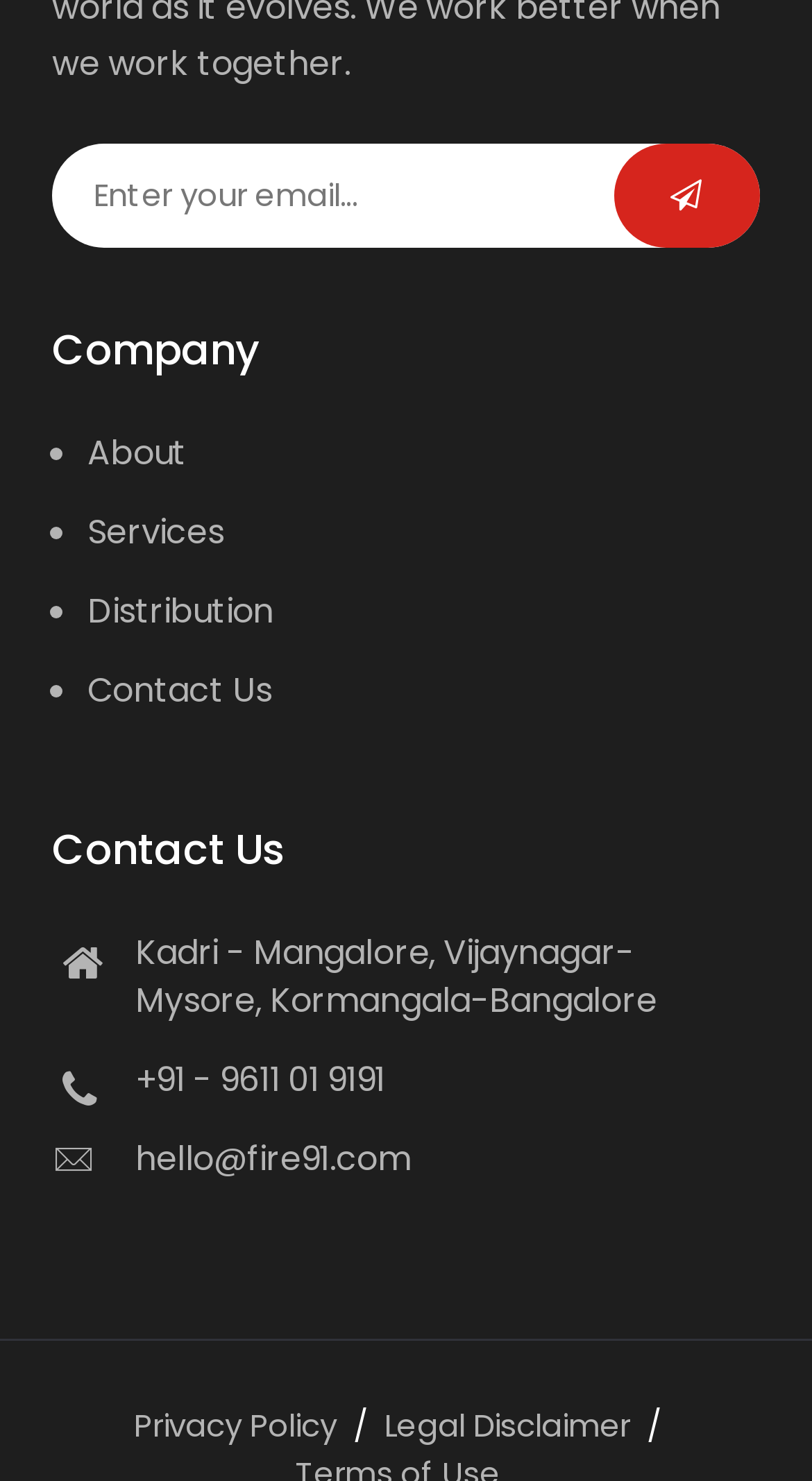Observe the image and answer the following question in detail: What is the purpose of the textbox at the top?

I looked at the textbox element and its description, which says 'Enter your email...', and inferred that the purpose of the textbox is to enter an email address.